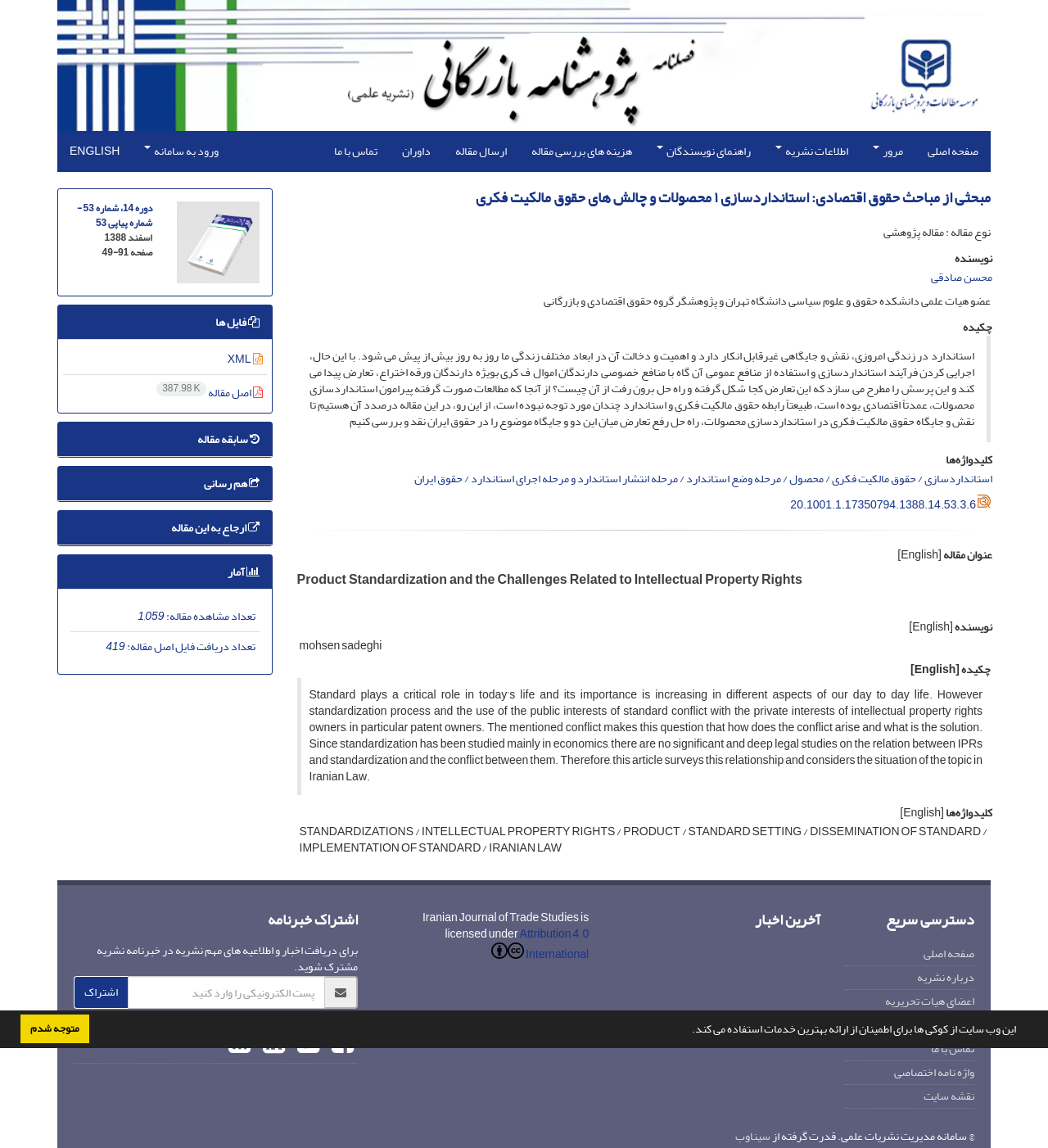Who is the author of the article?
Craft a detailed and extensive response to the question.

I found the author's name by looking at the static text element with the text 'نویسنده' which means 'author' in English, and then I found the corresponding link element with the text 'محسن صادقی' which is the author's name.